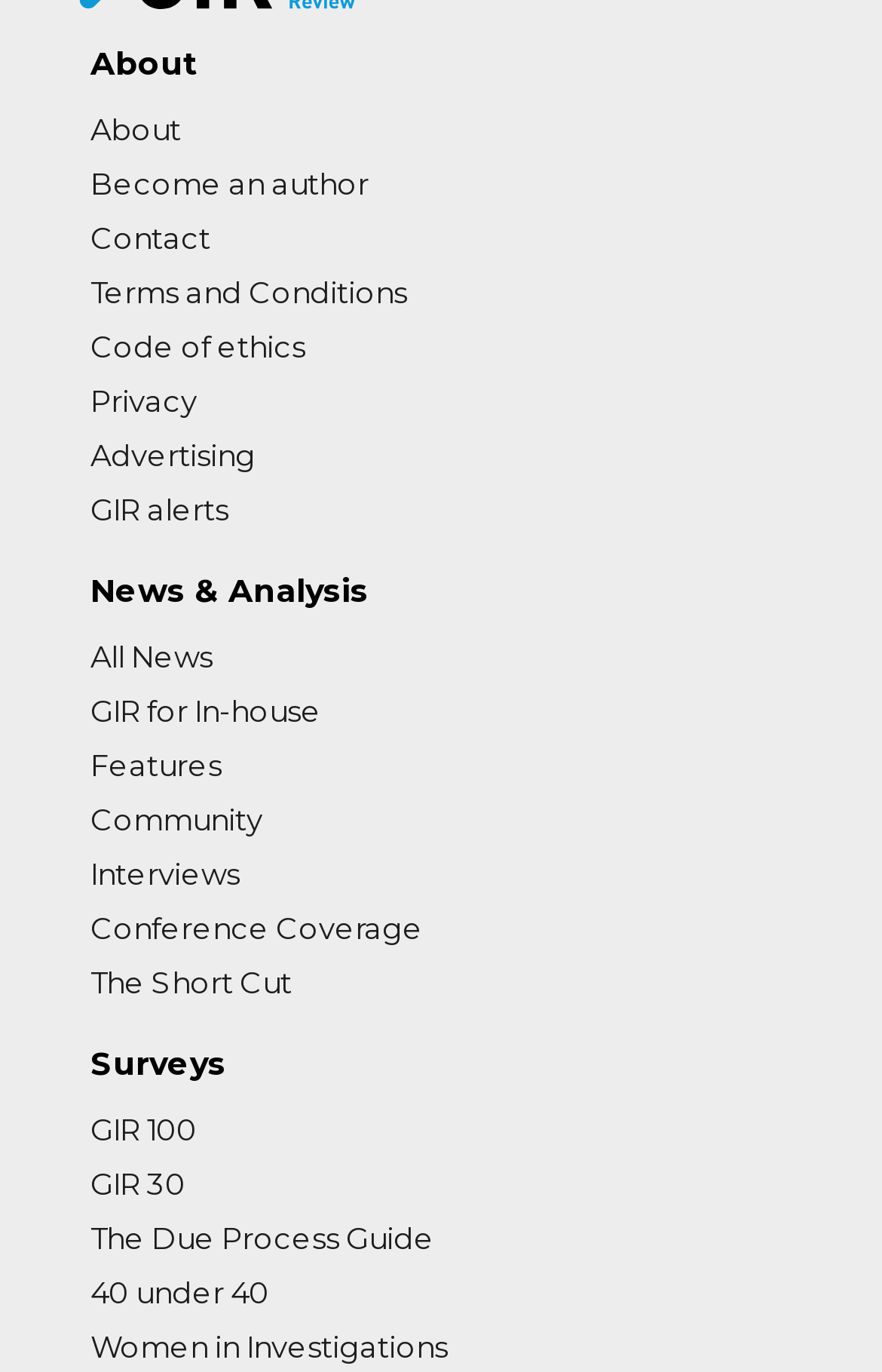Determine the bounding box coordinates for the UI element with the following description: "GIR alerts". The coordinates should be four float numbers between 0 and 1, represented as [left, top, right, bottom].

[0.103, 0.358, 0.259, 0.385]